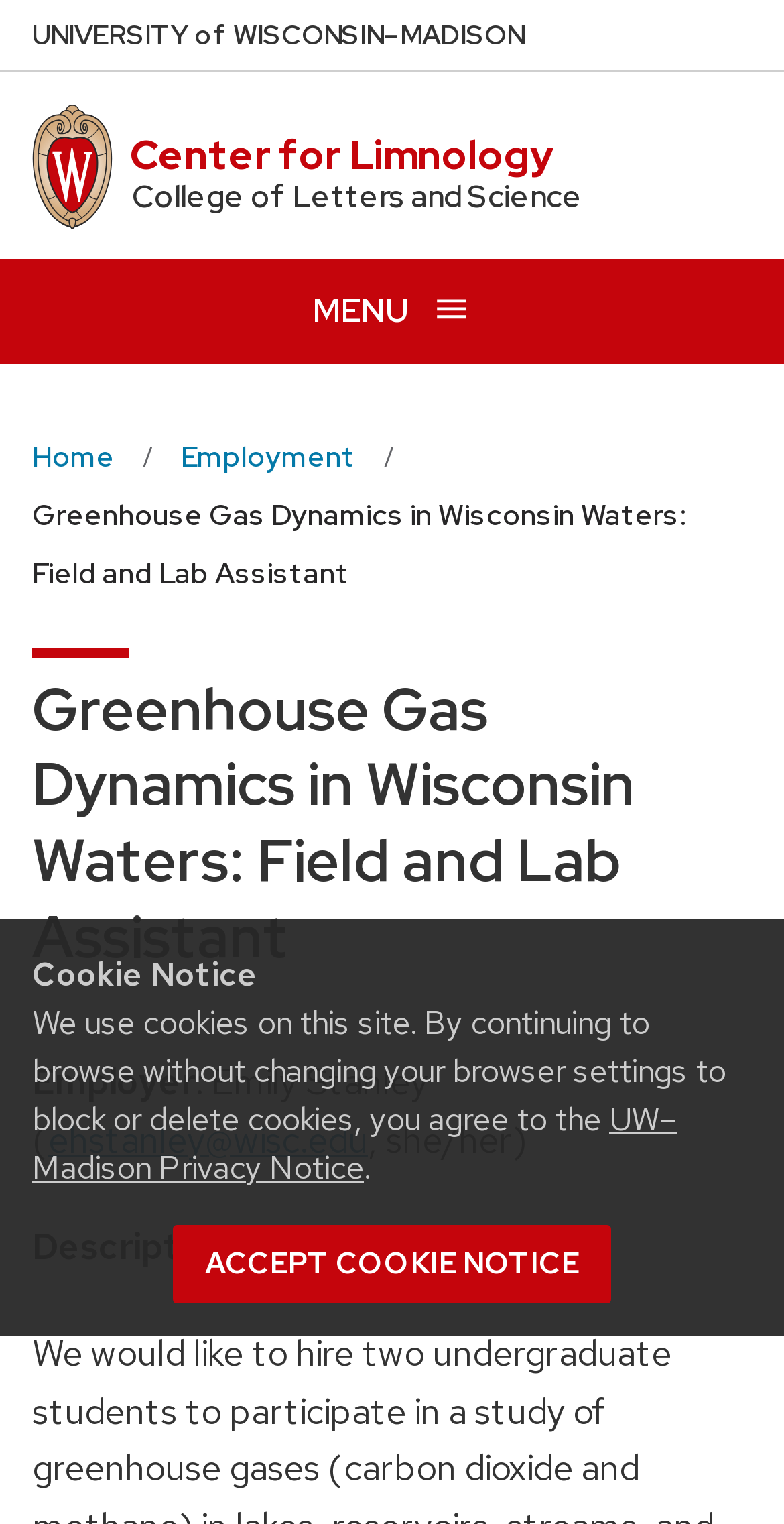Generate the text of the webpage's primary heading.

Greenhouse Gas Dynamics in Wisconsin Waters: Field and Lab Assistant